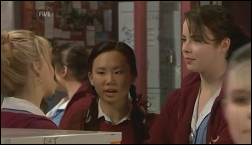What is the hair color of the girl on the right?
Please provide a comprehensive answer to the question based on the webpage screenshot.

The caption describes the girl on the right as having 'long, dark hair', indicating that her hair color is dark.